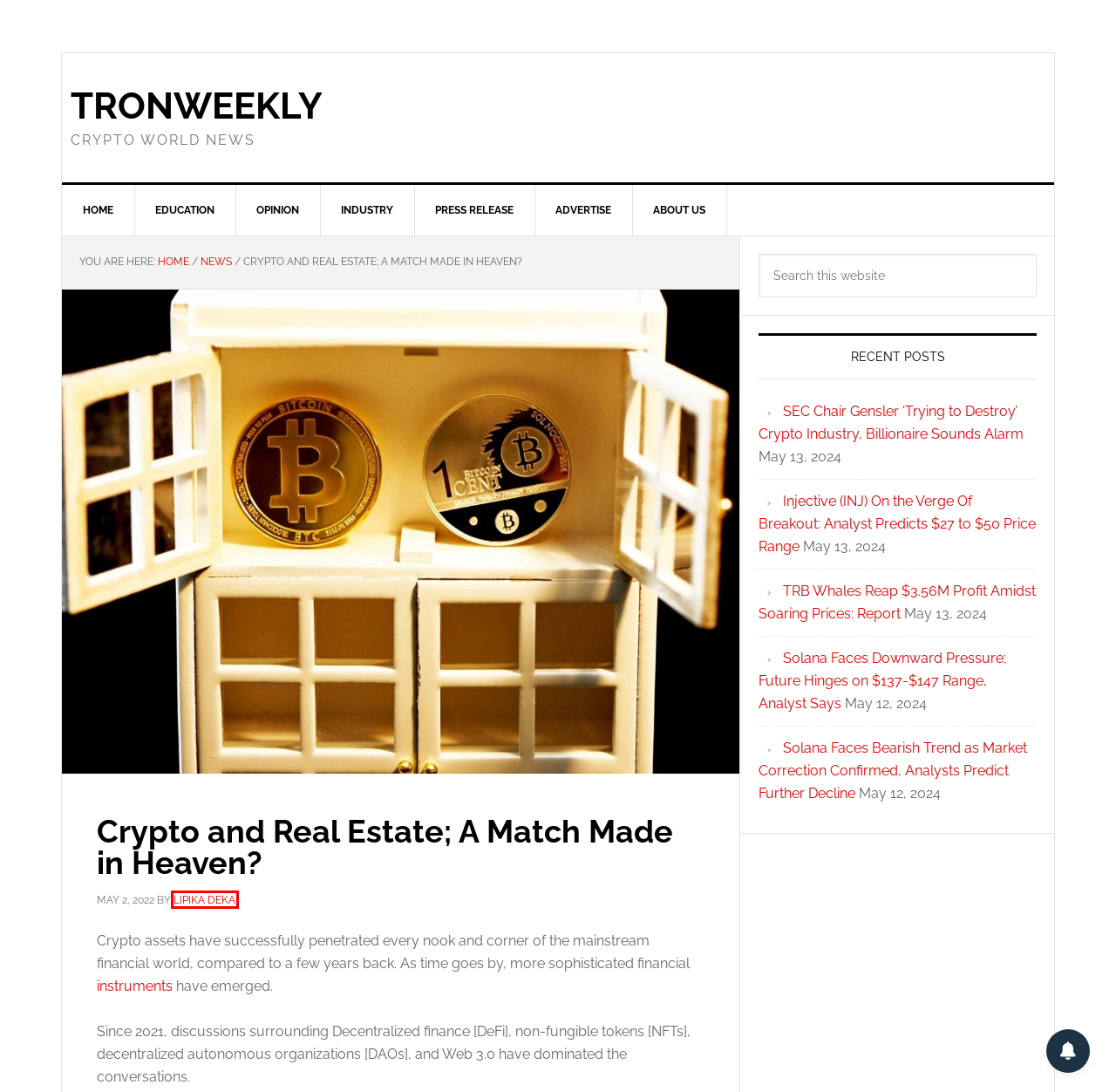You have been given a screenshot of a webpage with a red bounding box around a UI element. Select the most appropriate webpage description for the new webpage that appears after clicking the element within the red bounding box. The choices are:
A. Solana Faces Downward Pressure; Future Hinges On $137-$147 Range, Analyst Says
B. SEC Chair Gensler 'Trying To Destroy' Crypto Industry, Billionaire Sounds Alarm
C. About Us » TronWeekly
D. Press Release On Blockchain, Cryptocurrency, Tron » TronWeekly
E. Lipika Deka | Author | Tron Weekly | USA
F. Price Of Bit Coins, Bitcoin Cash | Stellar,Tron, Litecoin Price Analysis
G. TronWeekly : Latest Tron, Ripple, Bitcoin, And Blockchain News & Analysis
H. Solana Faces Bearish Trend As Market Correction Confirmed, Analysts Predict Further Decline

E